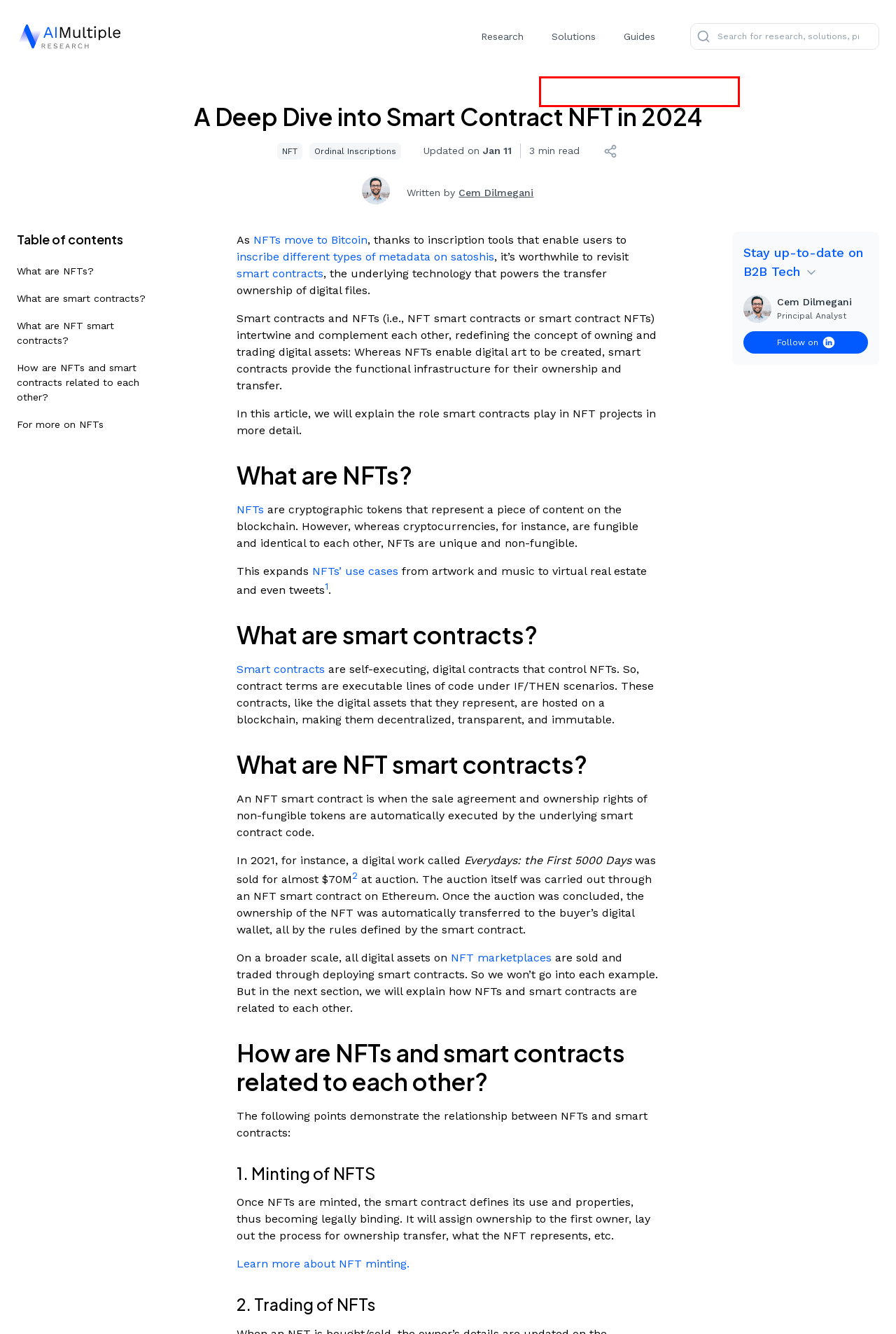Observe the provided screenshot of a webpage that has a red rectangle bounding box. Determine the webpage description that best matches the new webpage after clicking the element inside the red bounding box. Here are the candidates:
A. Select the Right Vendor for Your Business
B. Compare Top 15+ Legal AI Software: Key Features & Pricing in '24
C. Robotic Process Automation Whitepaper
D. RPA Tools & Vendors: In-depth vendor selection guide
E. Top 10 NFT Use Cases in 2024
F. Conversational AI Whitepaper
G. Ultimate Guide to Ordinal Inscriptions/Bitcoin Ordinals in 2024
H. Data Collection Whitepaper

H